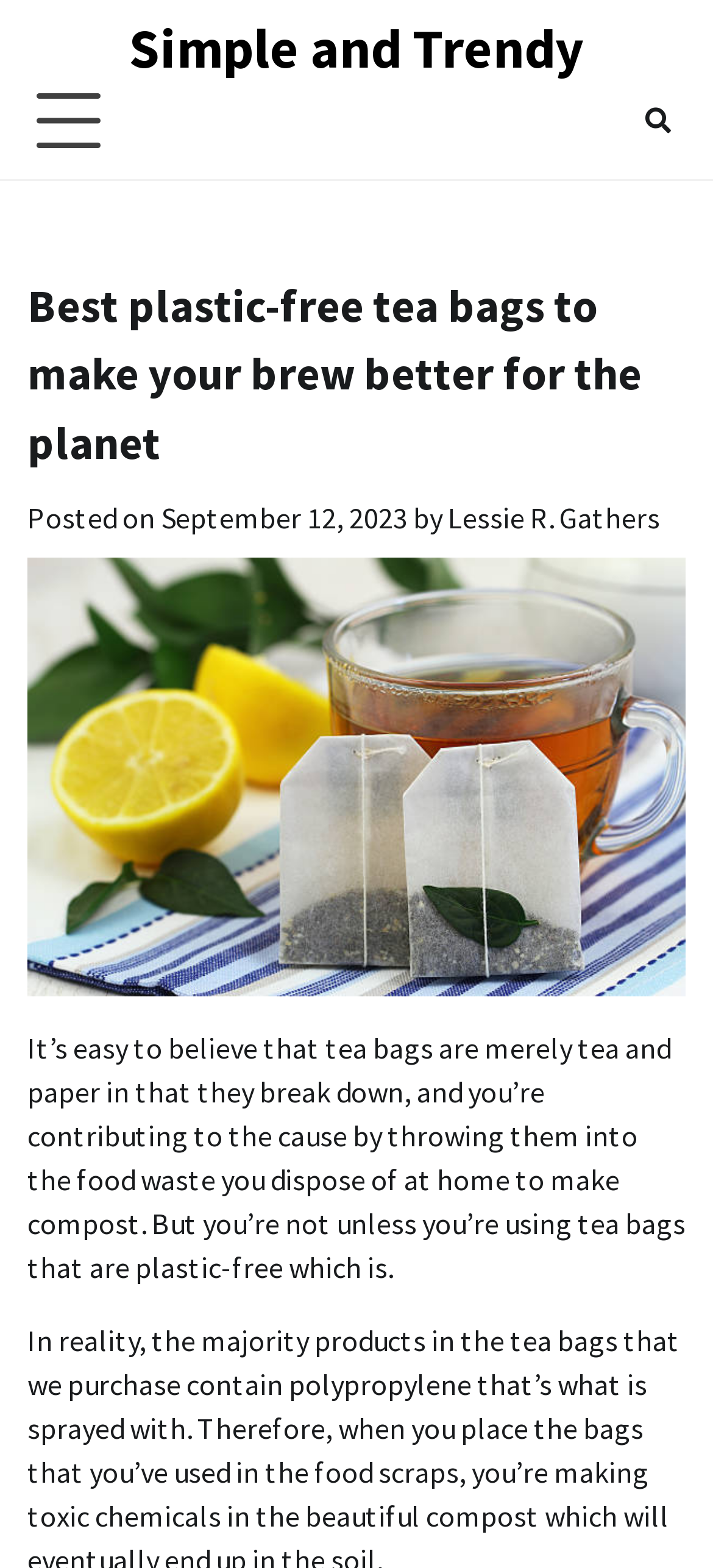Please provide a detailed answer to the question below by examining the image:
What is the main topic of the article?

I found the main topic of the article by reading the title and the content of the article, which discusses the importance of using plastic-free tea bags and their benefits for the environment.